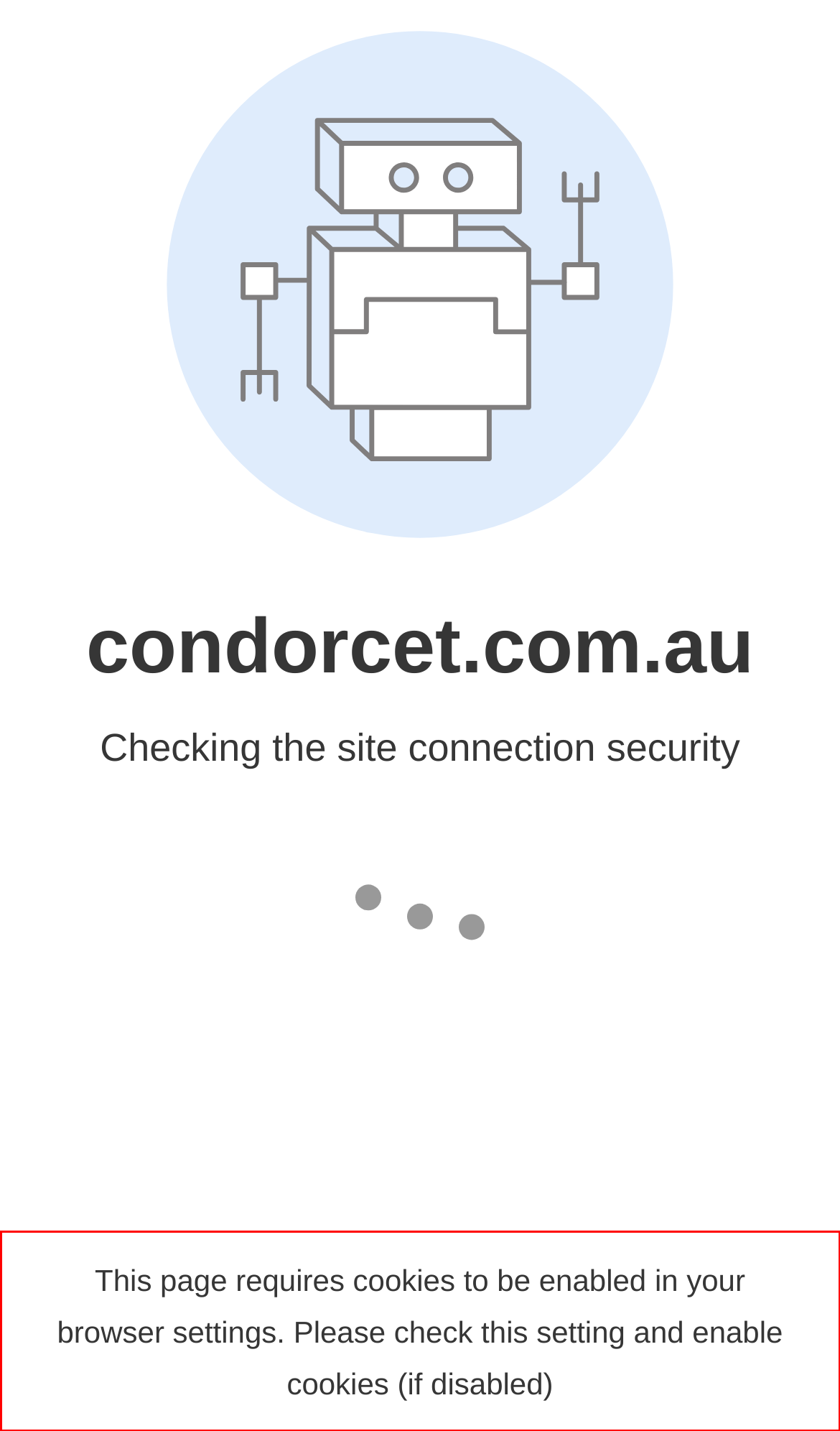With the given screenshot of a webpage, locate the red rectangle bounding box and extract the text content using OCR.

This page requires cookies to be enabled in your browser settings. Please check this setting and enable cookies (if disabled)